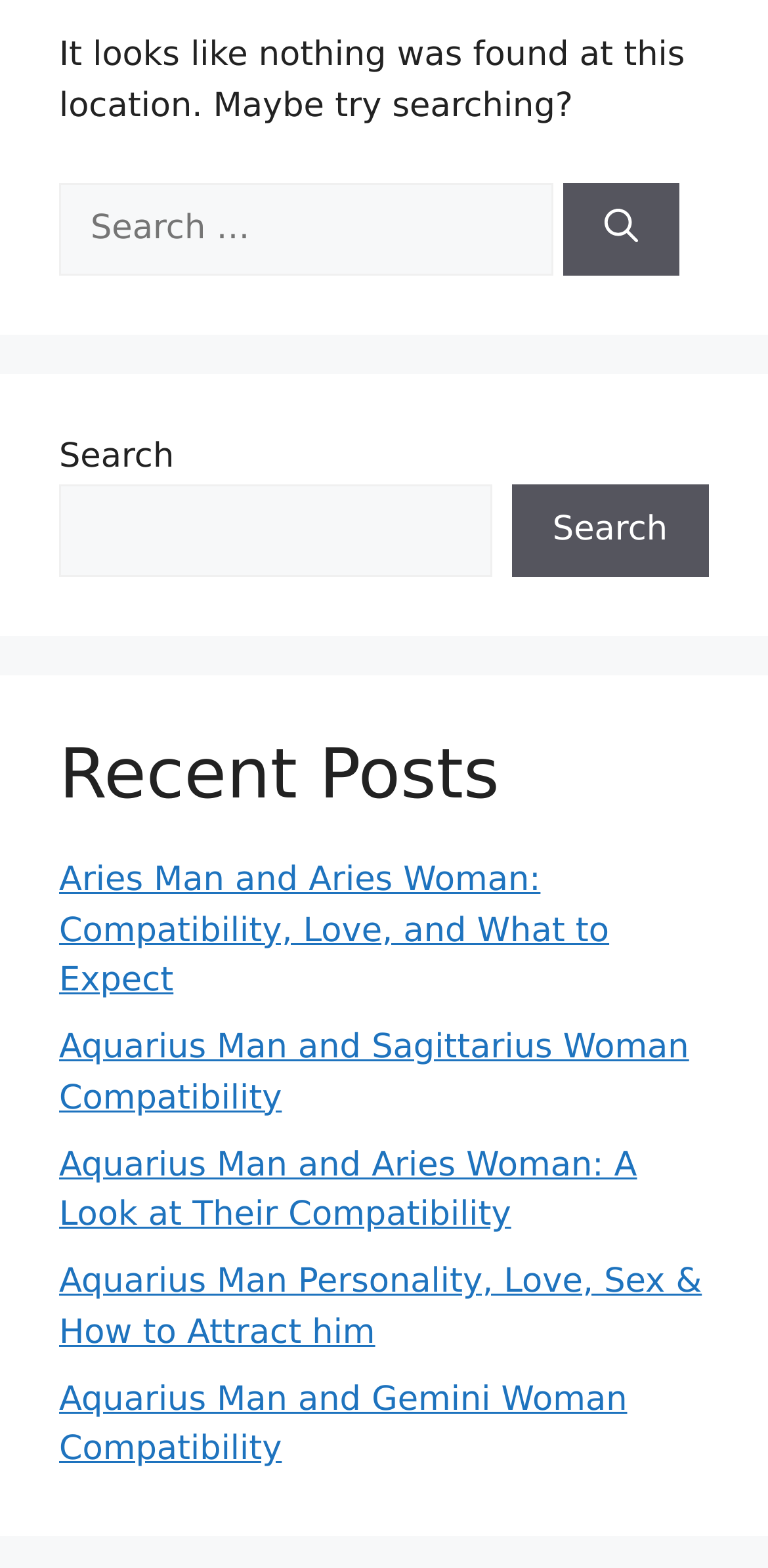Could you determine the bounding box coordinates of the clickable element to complete the instruction: "Search again"? Provide the coordinates as four float numbers between 0 and 1, i.e., [left, top, right, bottom].

[0.077, 0.309, 0.64, 0.368]